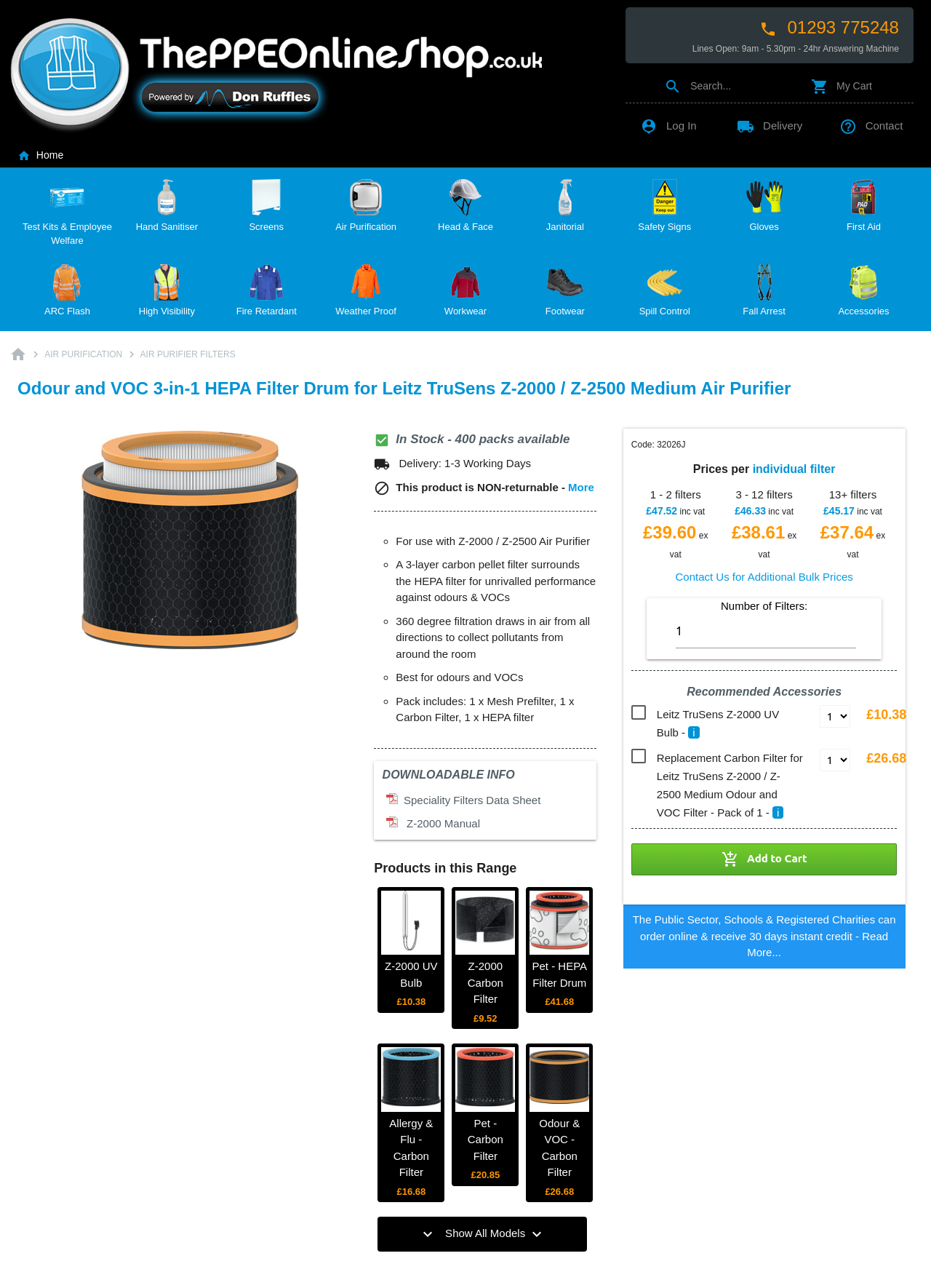Create an in-depth description of the webpage, covering main sections.

This webpage is an e-commerce product page for an air purifier filter, specifically the "Odour and VOC 3-in-1 HEPA Filter Drum for Leitz TruSens Z-2000 / Z-2500 Medium Air Purifier". 

At the top of the page, there is a navigation menu with links to various categories, including "Test Kits & Employee Welfare", "Hand Sanitiser", "Screens", and more. Below this menu, there is a search bar and a shopping cart icon.

The main content of the page is divided into sections. The first section displays the product name and a brief description, which mentions that the filter system helps combat cooking and cleaning odors and reduces airborne VOCs. 

Below this section, there is a product image and a section highlighting the product's features, including that it is in stock with 400 packs available, and that delivery takes 1-3 working days. There is also a note that the product is non-returnable.

The next section lists the product's benefits, including its 3-layer carbon pellet filter, 360-degree filtration, and its suitability for odors and VOCs. It also mentions what is included in the pack.

Further down the page, there is a section for downloadable information, including a data sheet and a manual for the Z-2000 air purifier. 

Finally, there is a section showcasing other products in the same range, with images and links to the Z-2000 UV Bulb, Z-2000 Carbon Filter, Pet - HEPA Filter Drum, and Allergy & Flu - Carbon Filter.